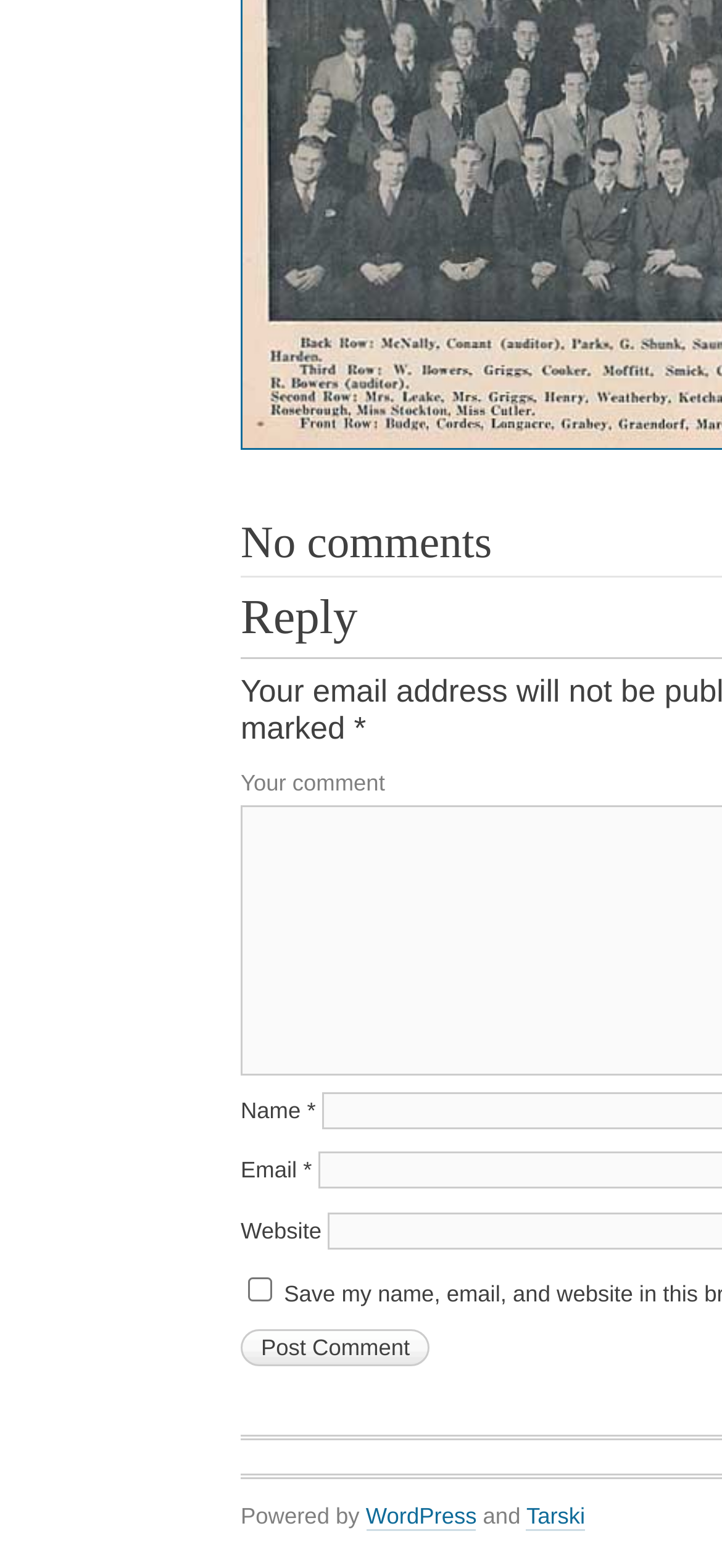Please answer the following question using a single word or phrase: 
What is the website powered by?

WordPress and Tarski